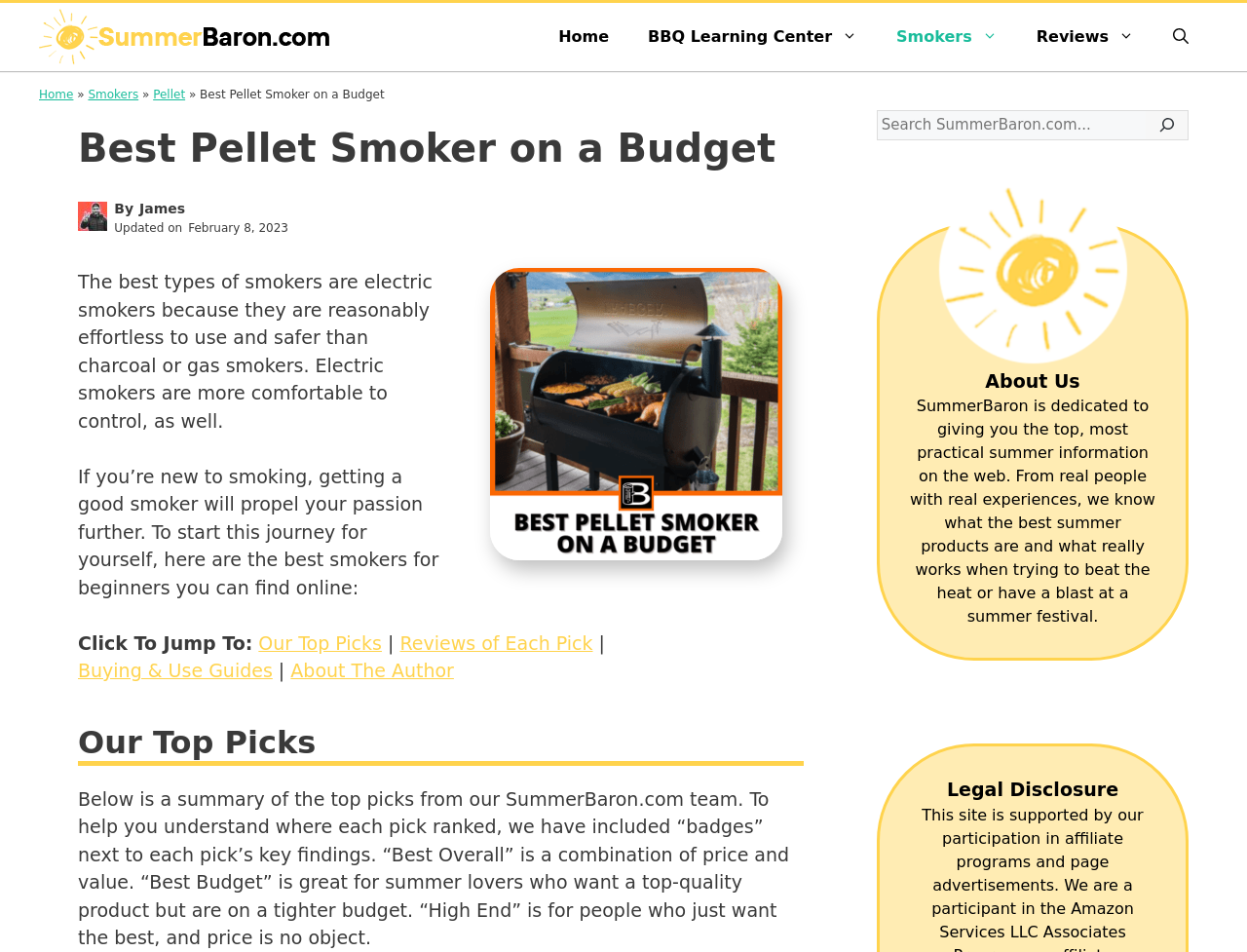Using the description "BBQ Learning Center", predict the bounding box of the relevant HTML element.

[0.504, 0.008, 0.703, 0.07]